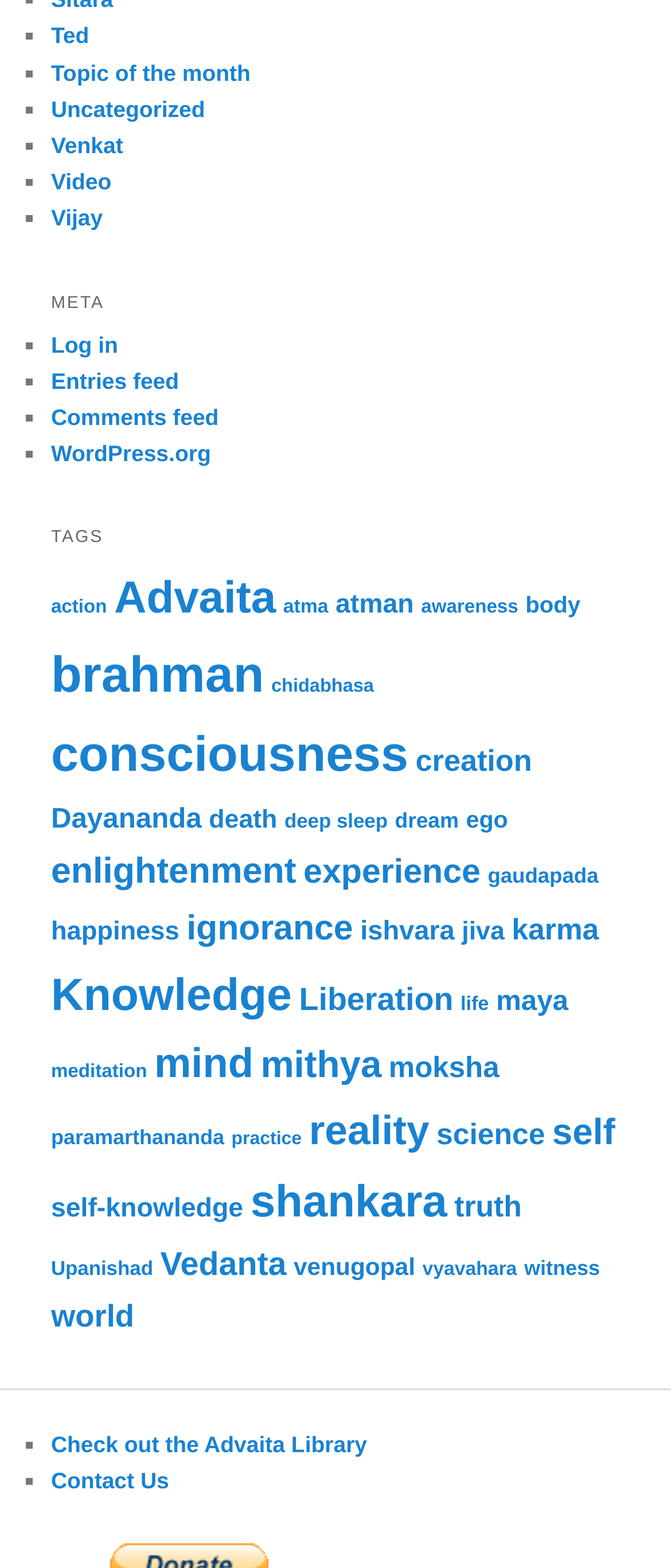Please provide the bounding box coordinates for the UI element as described: "Topic of the month". The coordinates must be four floats between 0 and 1, represented as [left, top, right, bottom].

[0.076, 0.038, 0.373, 0.054]